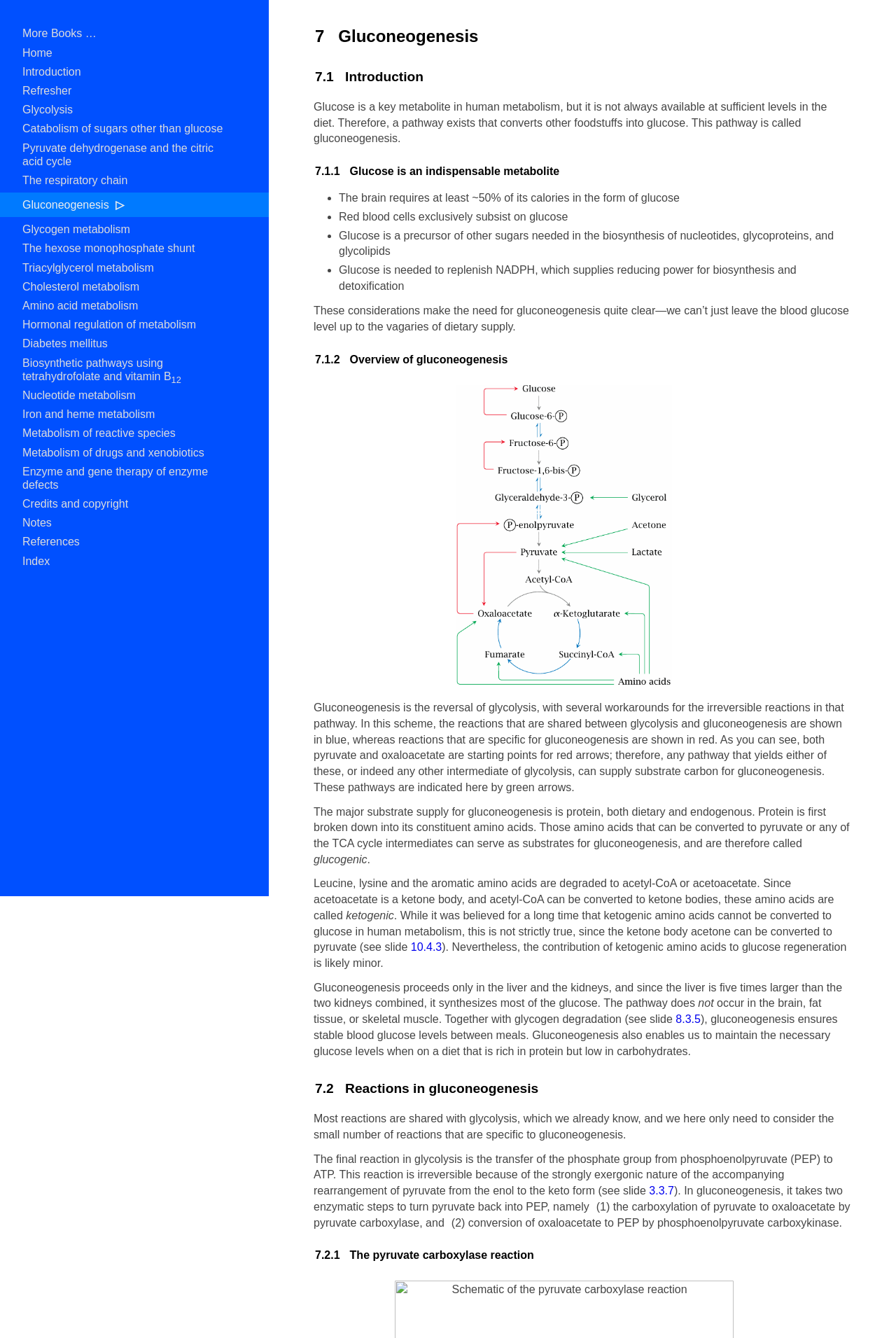Where does gluconeogenesis occur?
Please provide a comprehensive answer based on the contents of the image.

Gluconeogenesis occurs primarily in the liver and, to a lesser extent, in the kidneys. The liver is the main organ responsible for glucose production, and it synthesizes most of the glucose through gluconeogenesis.